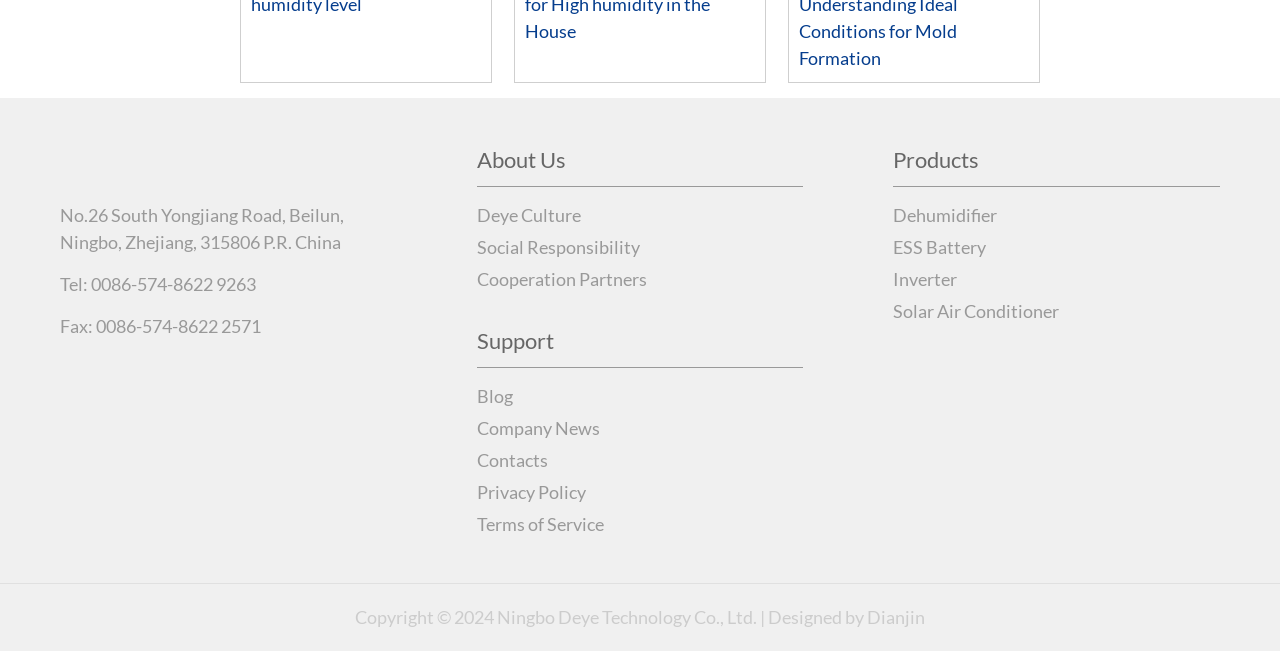Identify the bounding box coordinates of the clickable region to carry out the given instruction: "View the Deye Culture page".

[0.372, 0.314, 0.454, 0.348]